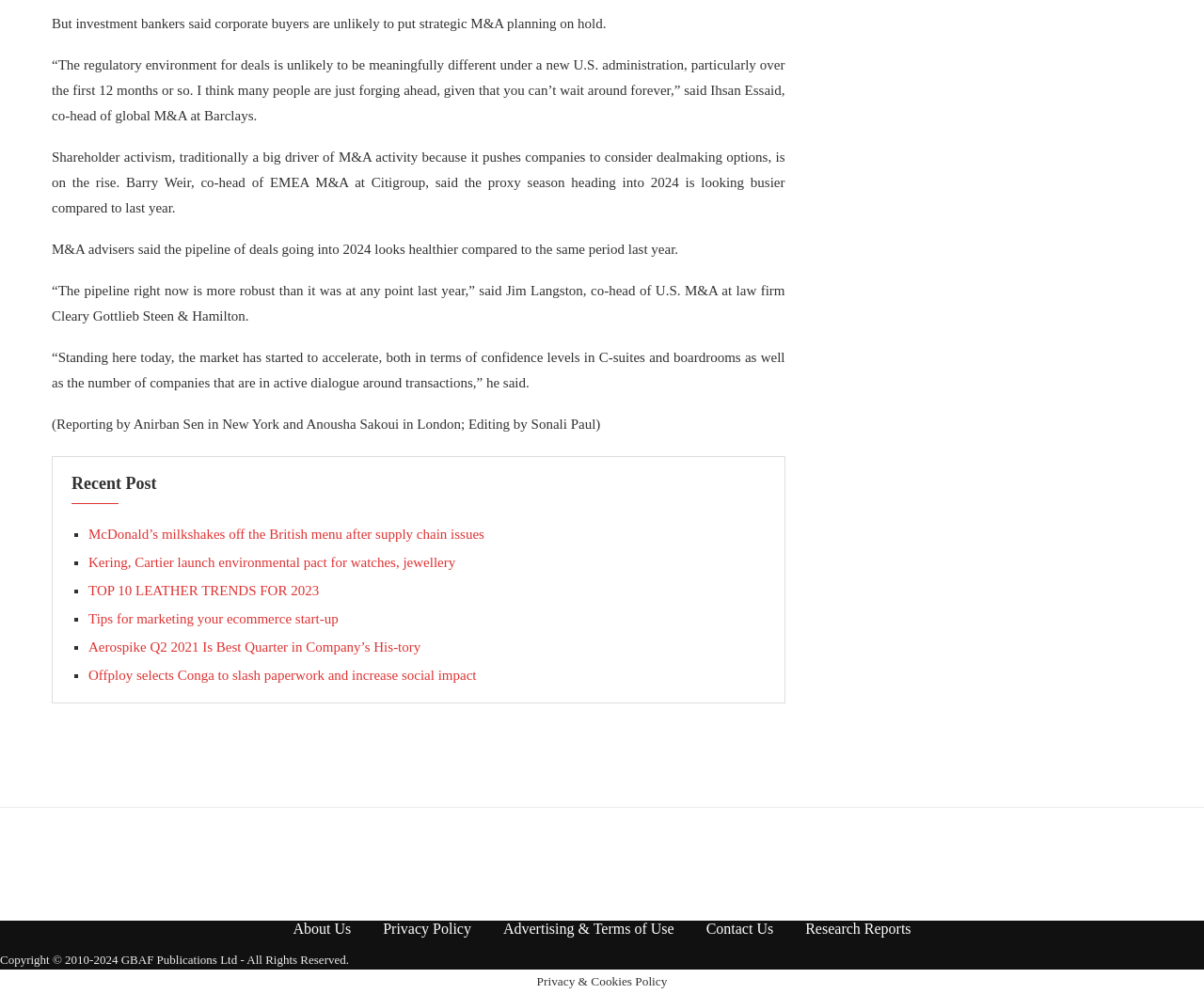Who is quoted in the article?
Look at the image and provide a detailed response to the question.

The article quotes Ihsan Essaid, co-head of global M&A at Barclays, Barry Weir, co-head of EMEA M&A at Citigroup, and Jim Langston, co-head of U.S. M&A at law firm Cleary Gottlieb Steen & Hamilton.